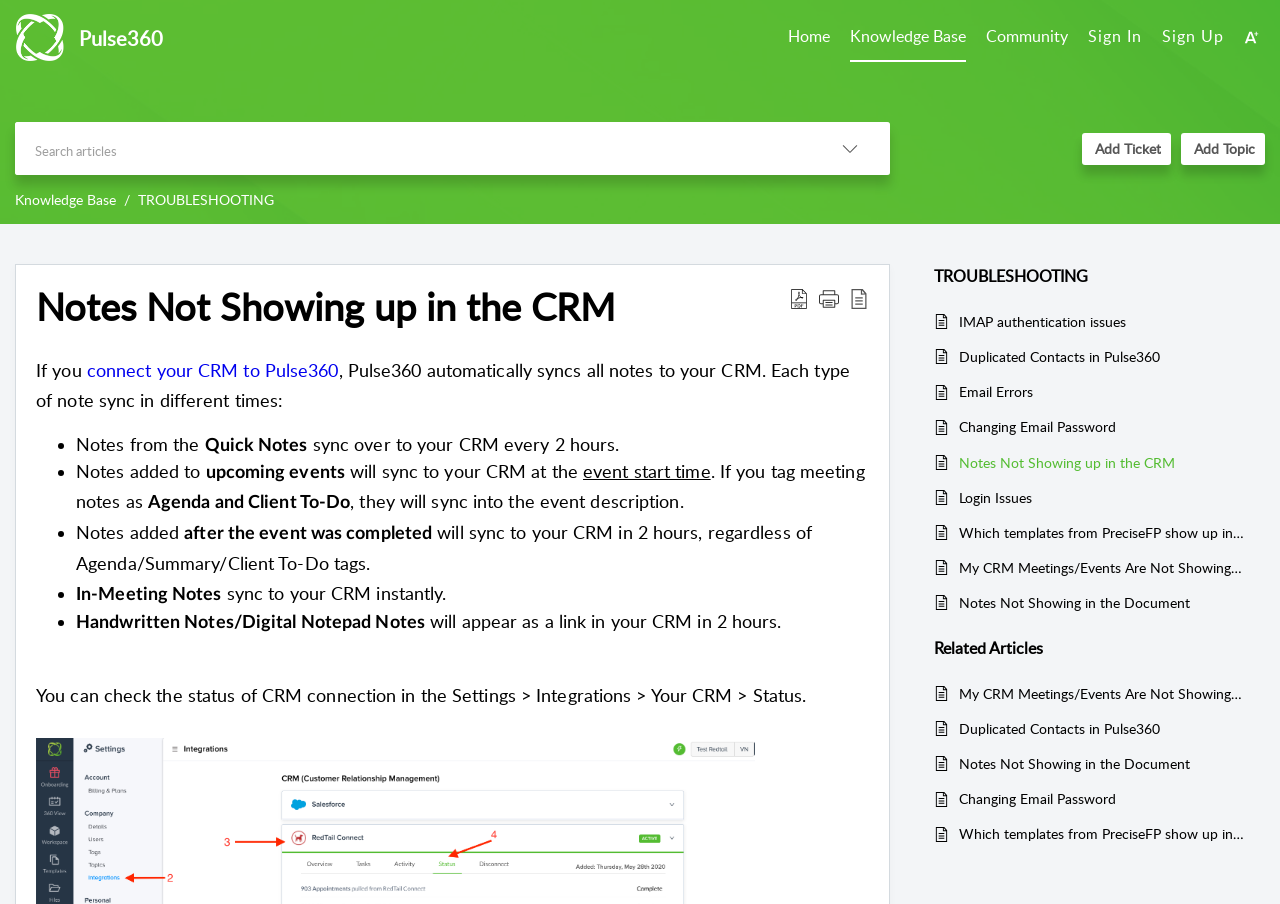Locate the bounding box coordinates of the clickable area needed to fulfill the instruction: "Download as PDF".

[0.616, 0.315, 0.632, 0.364]